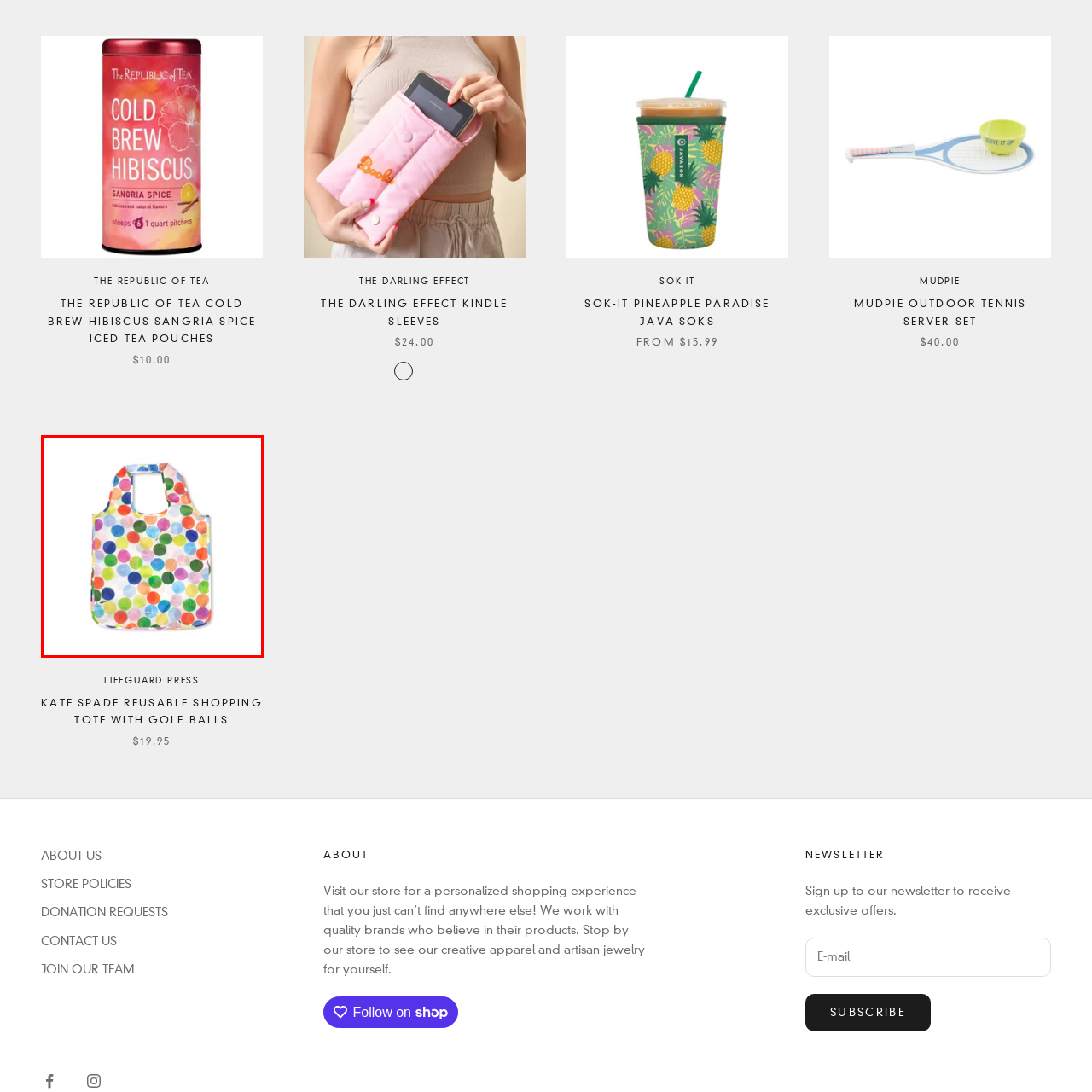What is the sale price of the tote?
Please examine the image highlighted within the red bounding box and respond to the question using a single word or phrase based on the image.

$19.95